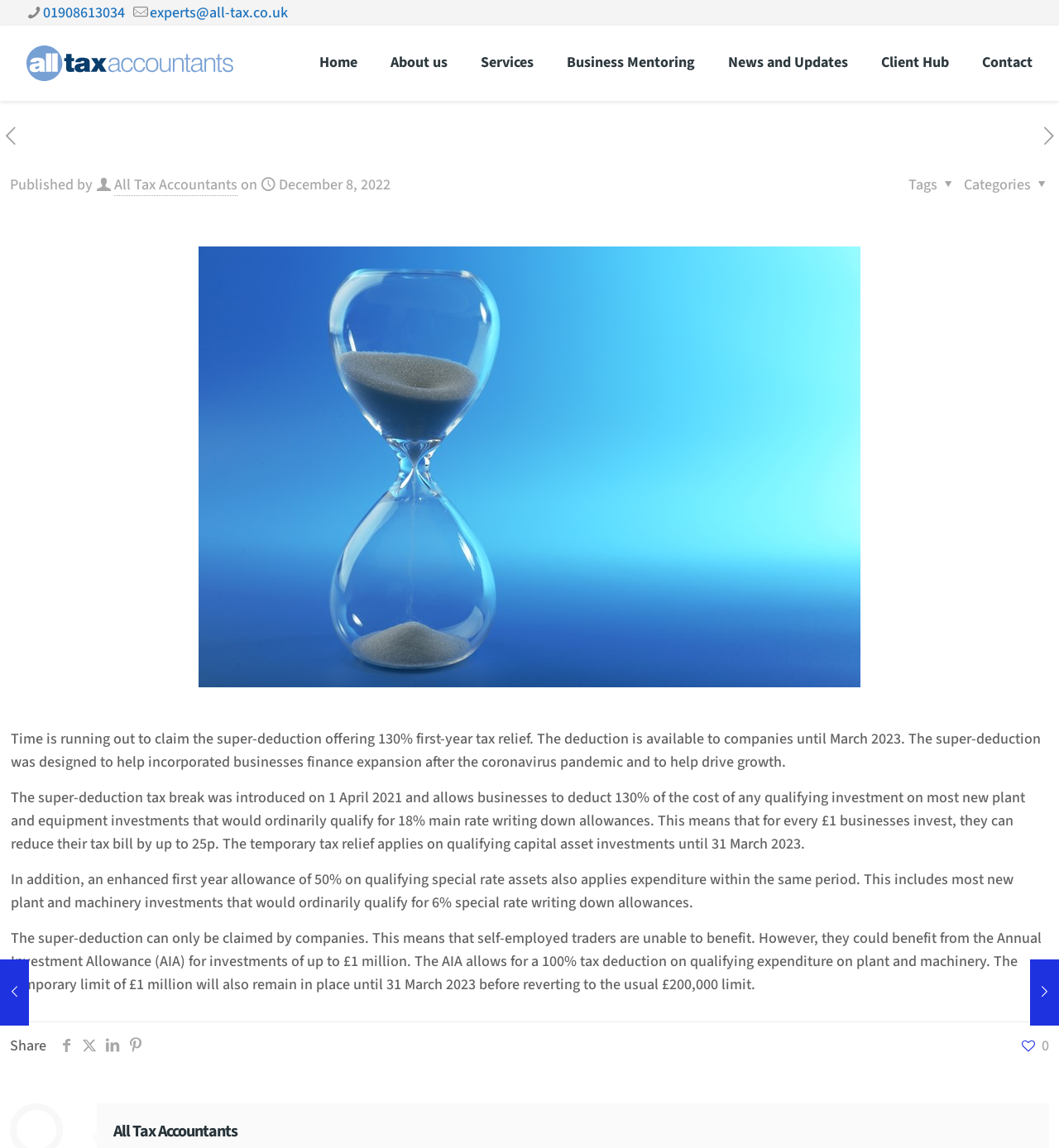Provide a short, one-word or phrase answer to the question below:
What is the deadline for claiming the super-deduction tax break?

March 2023